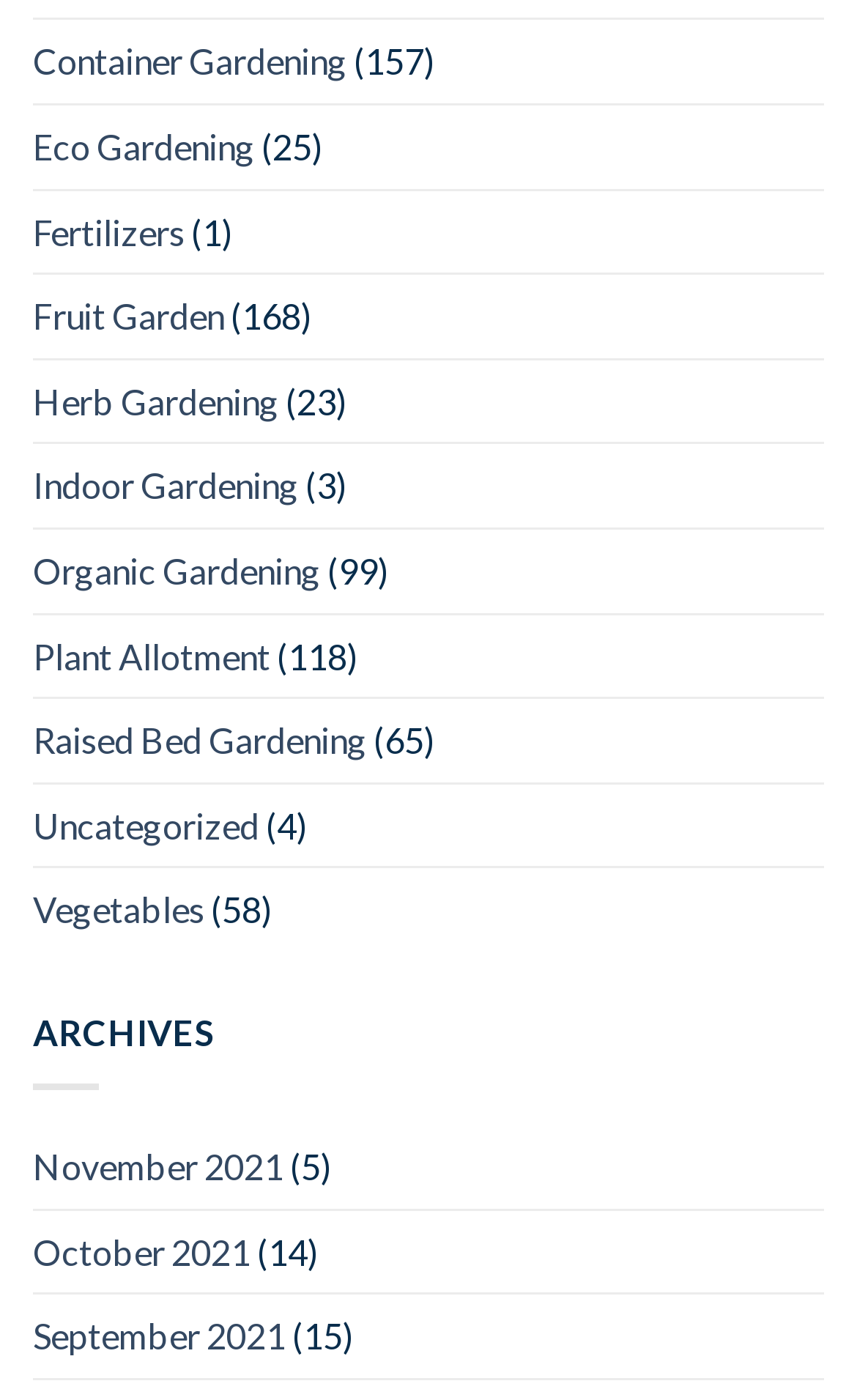What is the first gardening topic listed?
Answer the question with a single word or phrase, referring to the image.

Container Gardening